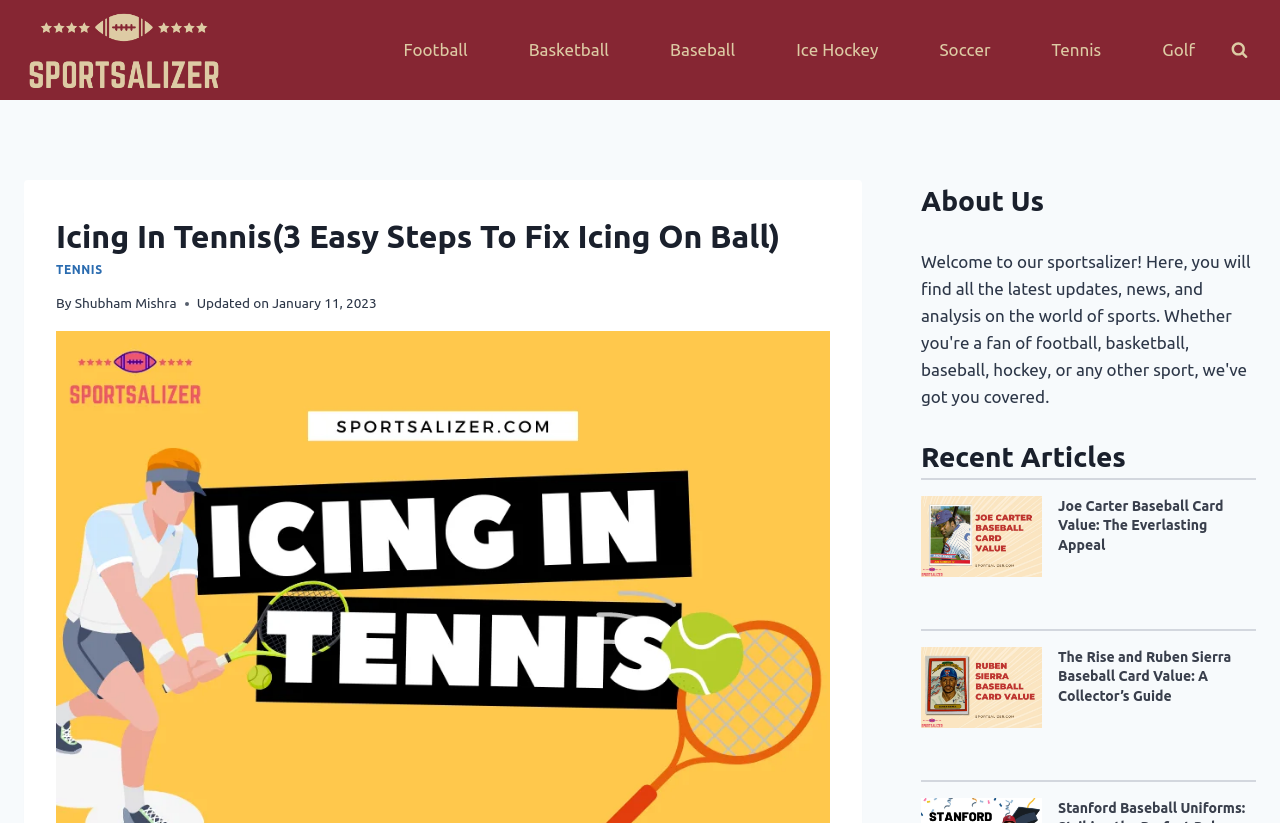Identify the bounding box coordinates of the HTML element based on this description: "Tennis".

[0.808, 0.032, 0.874, 0.09]